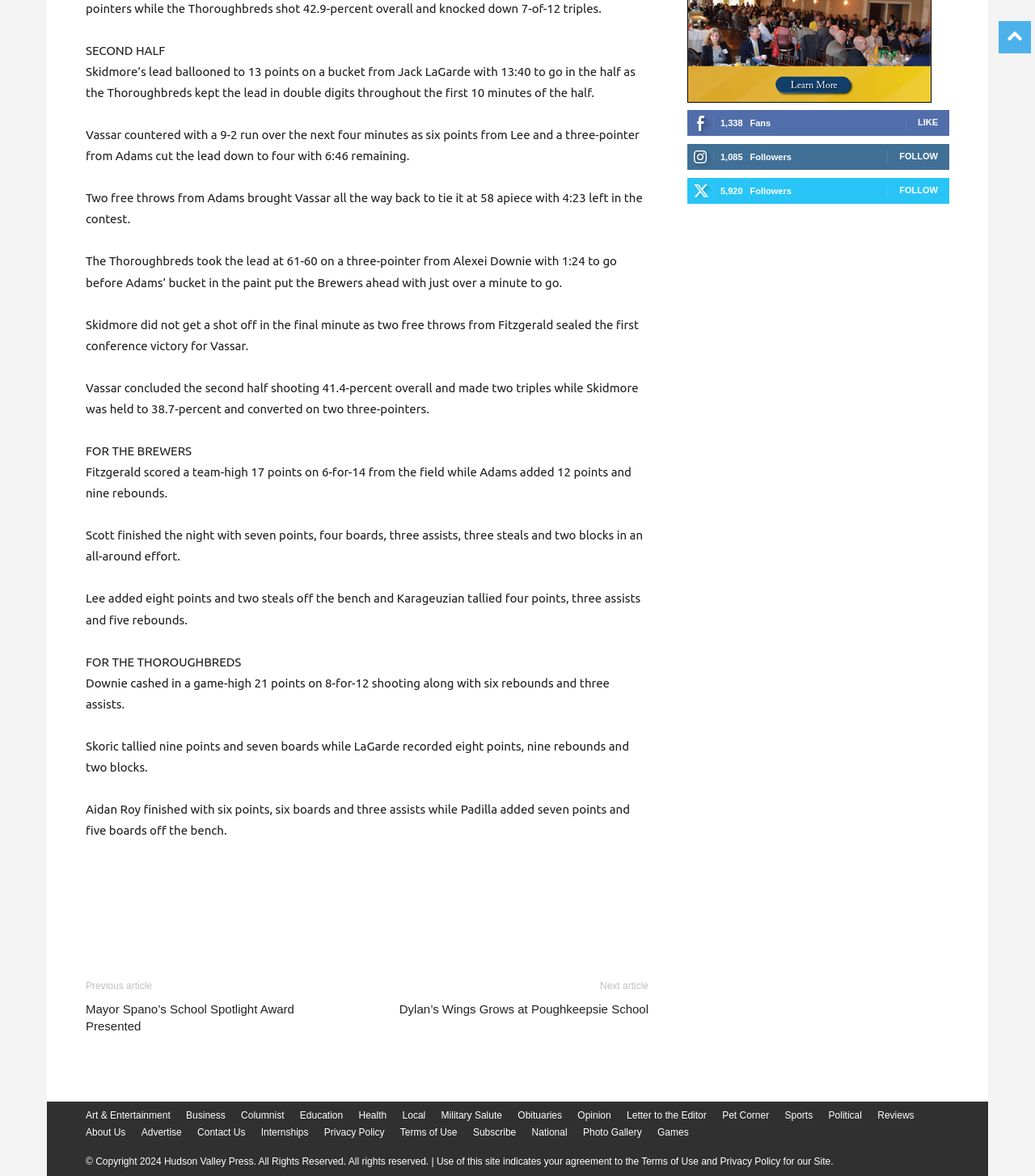Extract the bounding box of the UI element described as: "Terms of Use".

[0.387, 0.957, 0.442, 0.969]